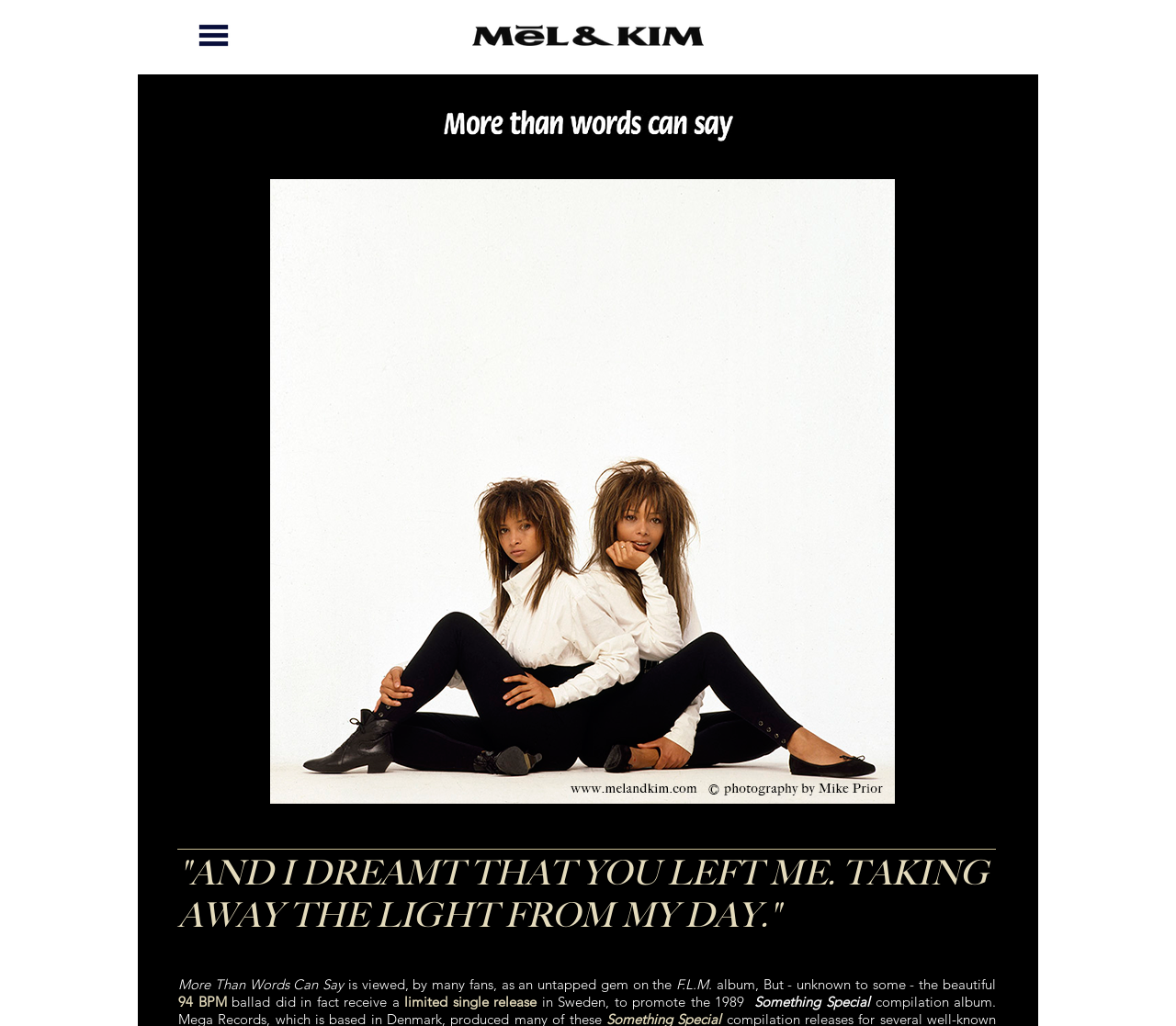Provide a brief response in the form of a single word or phrase:
Is the image a link?

Yes